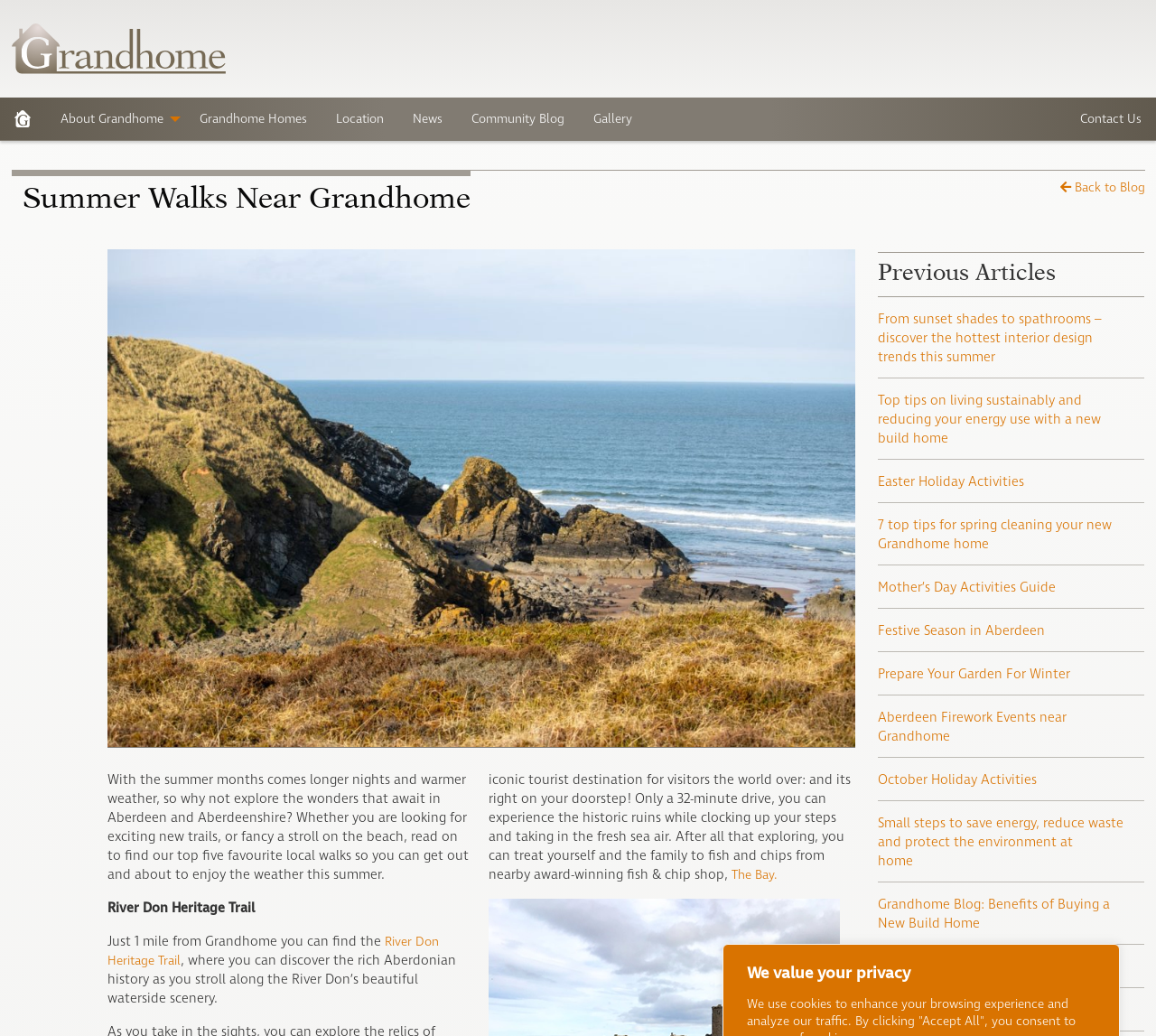Find the bounding box coordinates for the HTML element described in this sentence: "Home". Provide the coordinates as four float numbers between 0 and 1, in the format [left, top, right, bottom].

[0.0, 0.094, 0.04, 0.135]